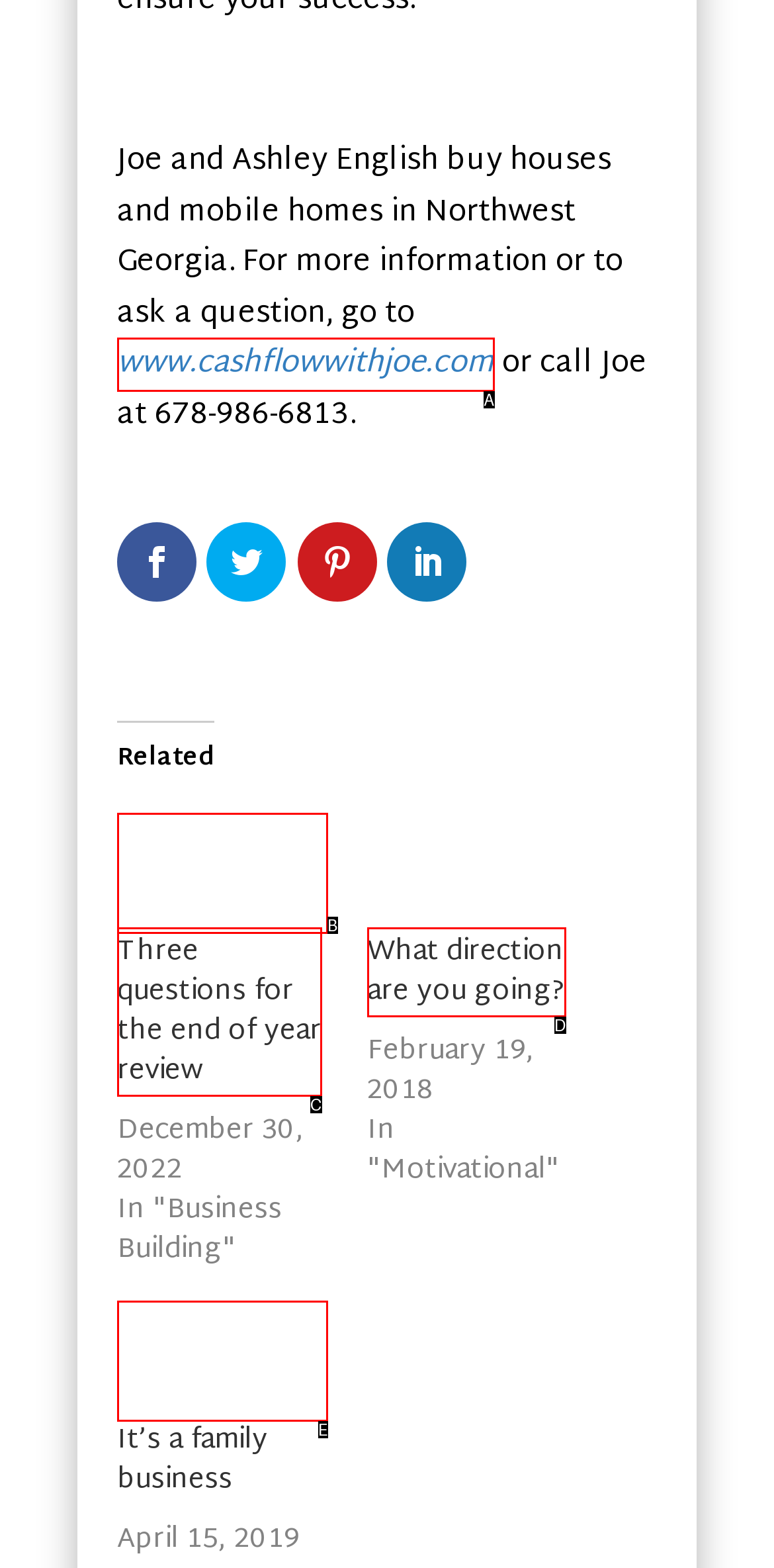Based on the description: What direction are you going?
Select the letter of the corresponding UI element from the choices provided.

D